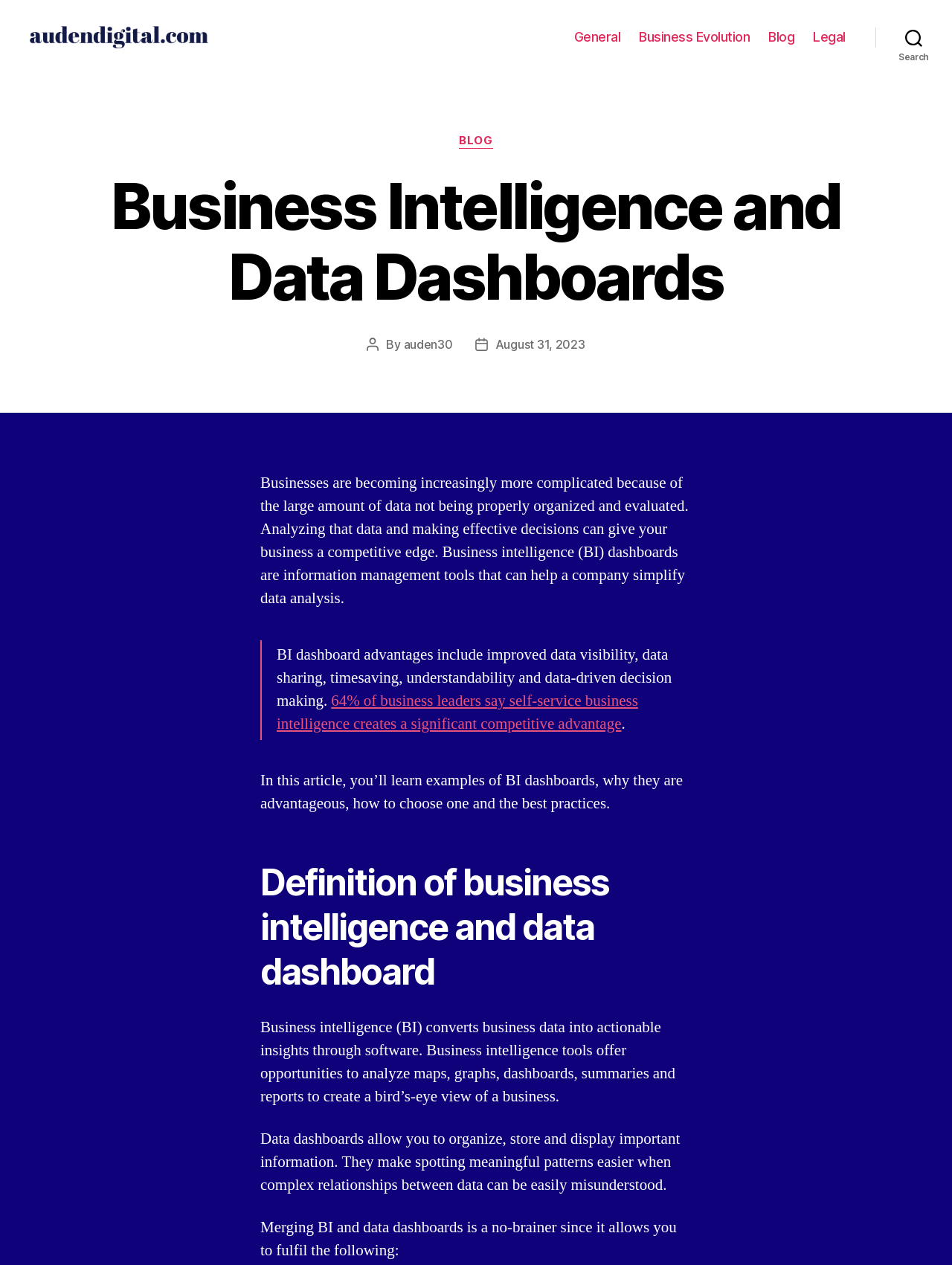Please analyze the image and provide a thorough answer to the question:
What is the relationship between Business Intelligence and data dashboards?

According to the webpage, merging BI and data dashboards allows you to fulfill certain goals, such as organizing, storing, and displaying important information, and making spotting meaningful patterns easier when complex relationships between data can be easily misunderstood.